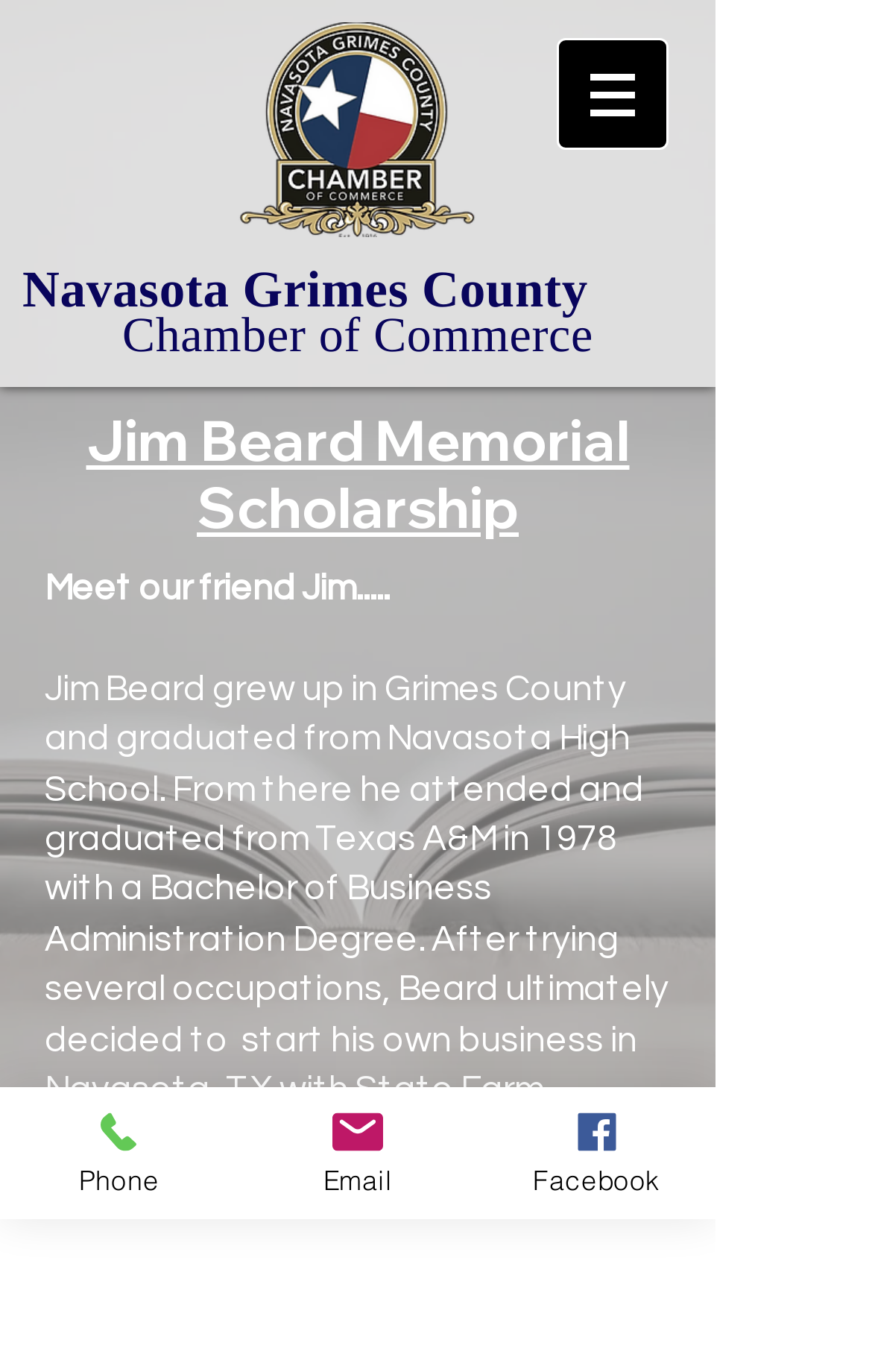Use a single word or phrase to answer the question:
How many social media links are present?

One